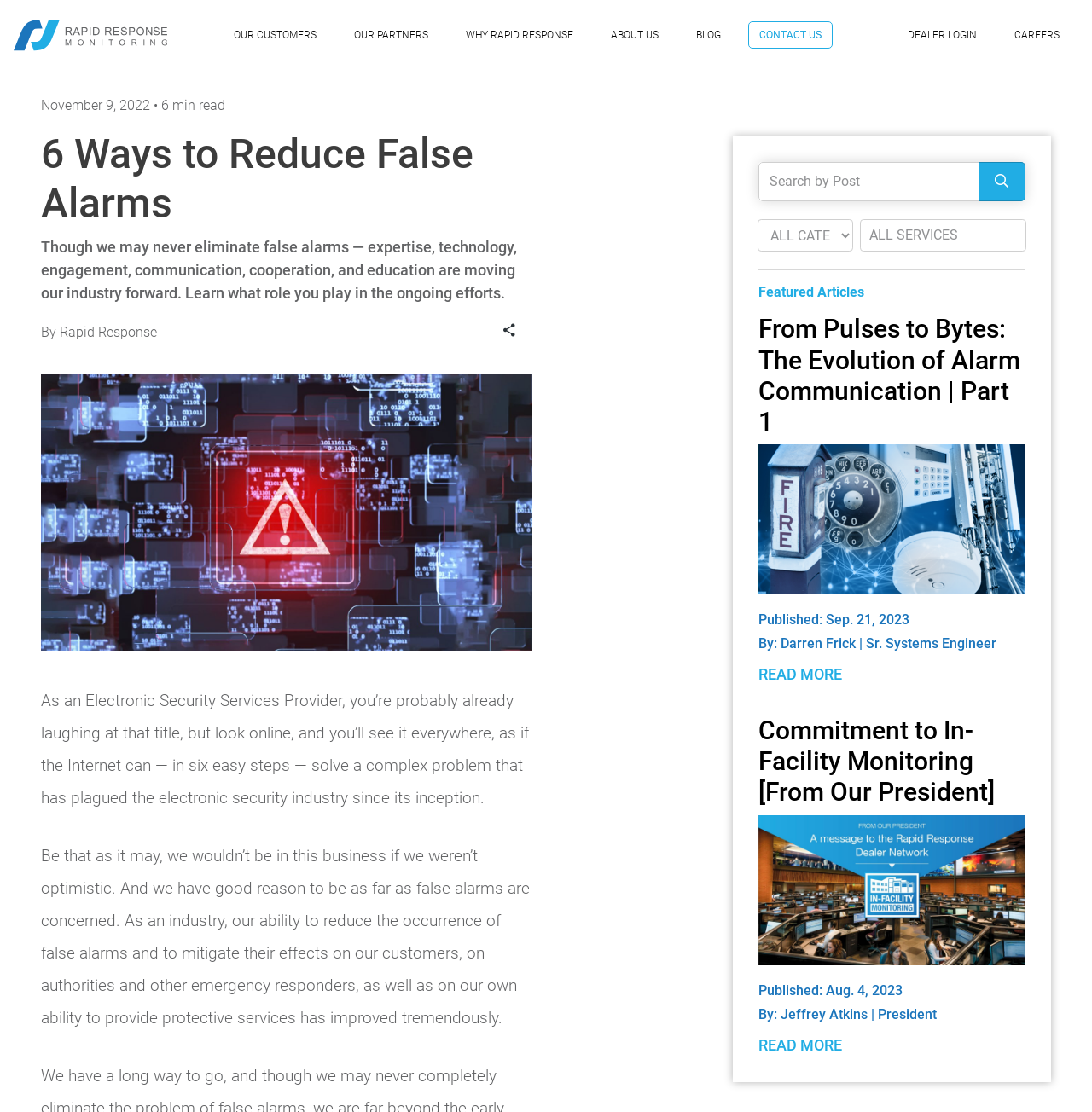Locate the bounding box coordinates of the item that should be clicked to fulfill the instruction: "Click on the 'Individual' link".

None